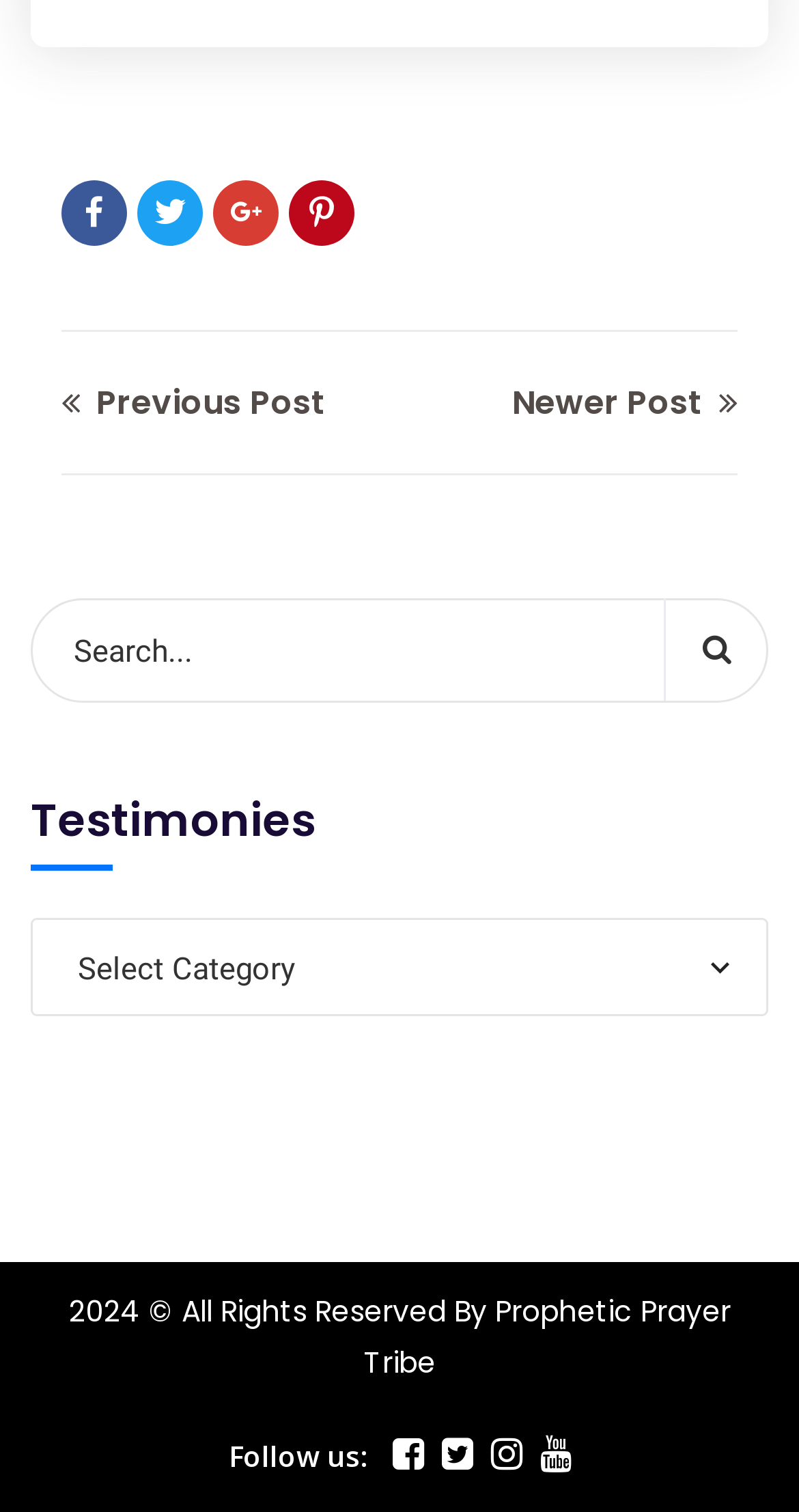What is the category selection option?
Answer the question with a single word or phrase, referring to the image.

Select Category